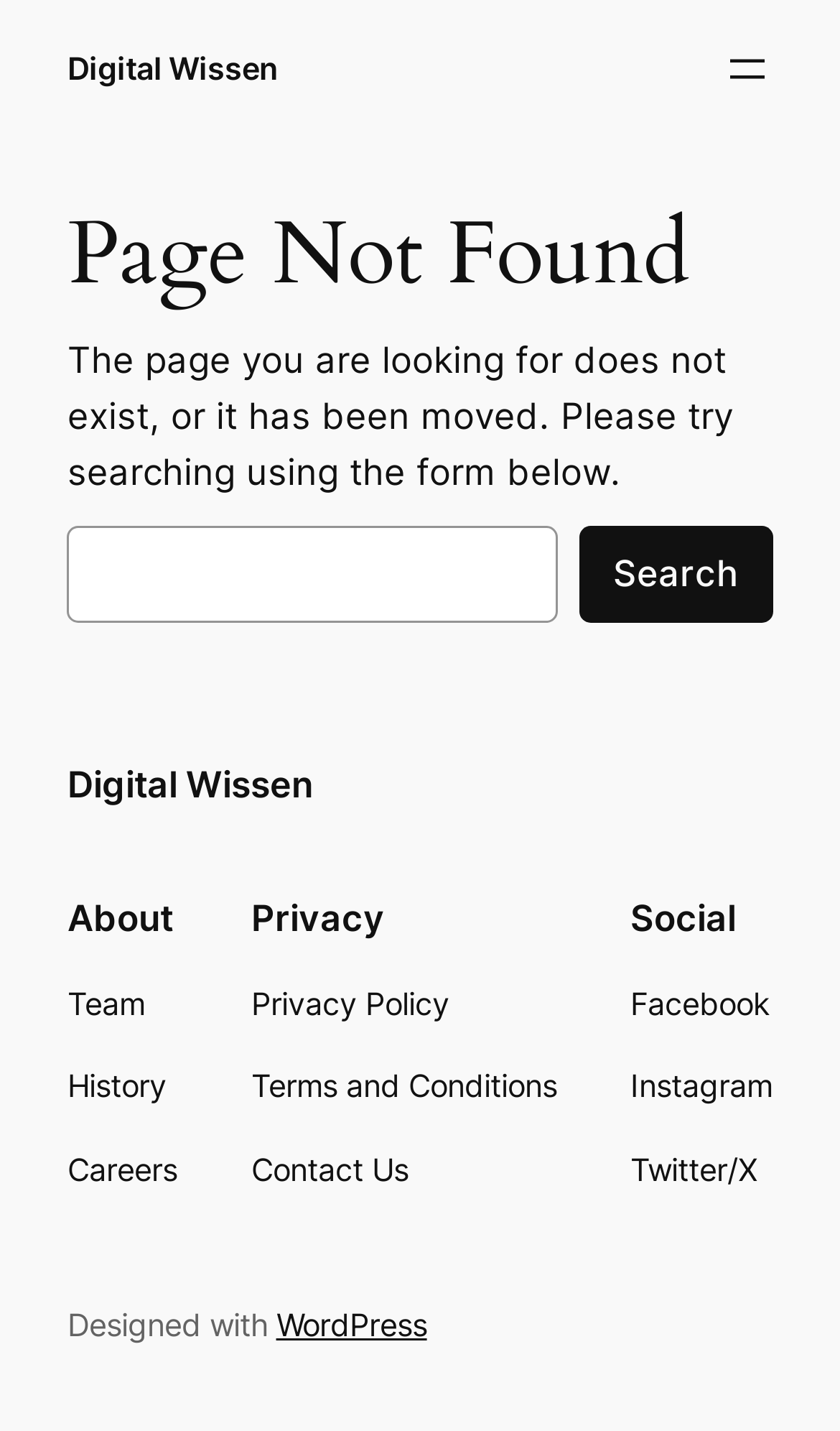Can you pinpoint the bounding box coordinates for the clickable element required for this instruction: "Open menu"? The coordinates should be four float numbers between 0 and 1, i.e., [left, top, right, bottom].

[0.858, 0.03, 0.92, 0.066]